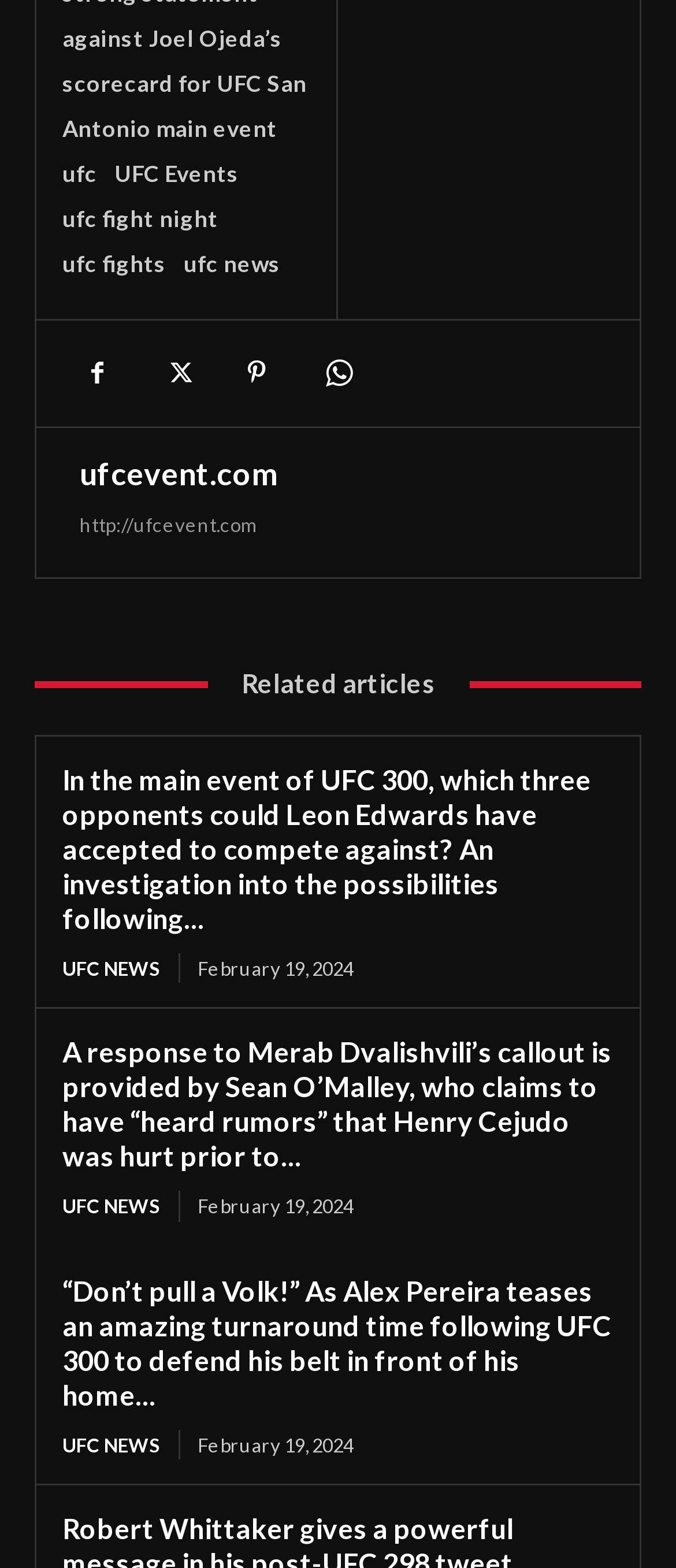Find the bounding box coordinates for the element that must be clicked to complete the instruction: "Read the article about Alex Pereira". The coordinates should be four float numbers between 0 and 1, indicated as [left, top, right, bottom].

[0.092, 0.812, 0.908, 0.9]